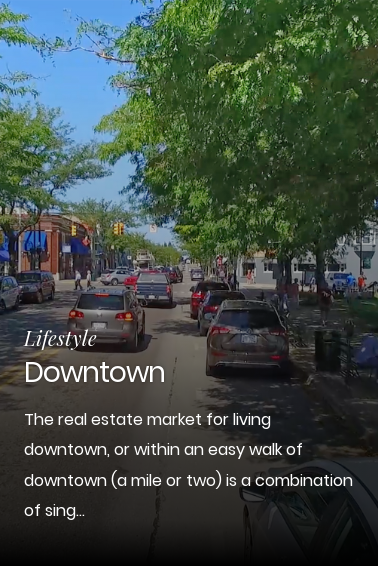What is the focus of the 'Lifestyle Downtown' heading?
Refer to the image and provide a concise answer in one word or phrase.

Urban living options